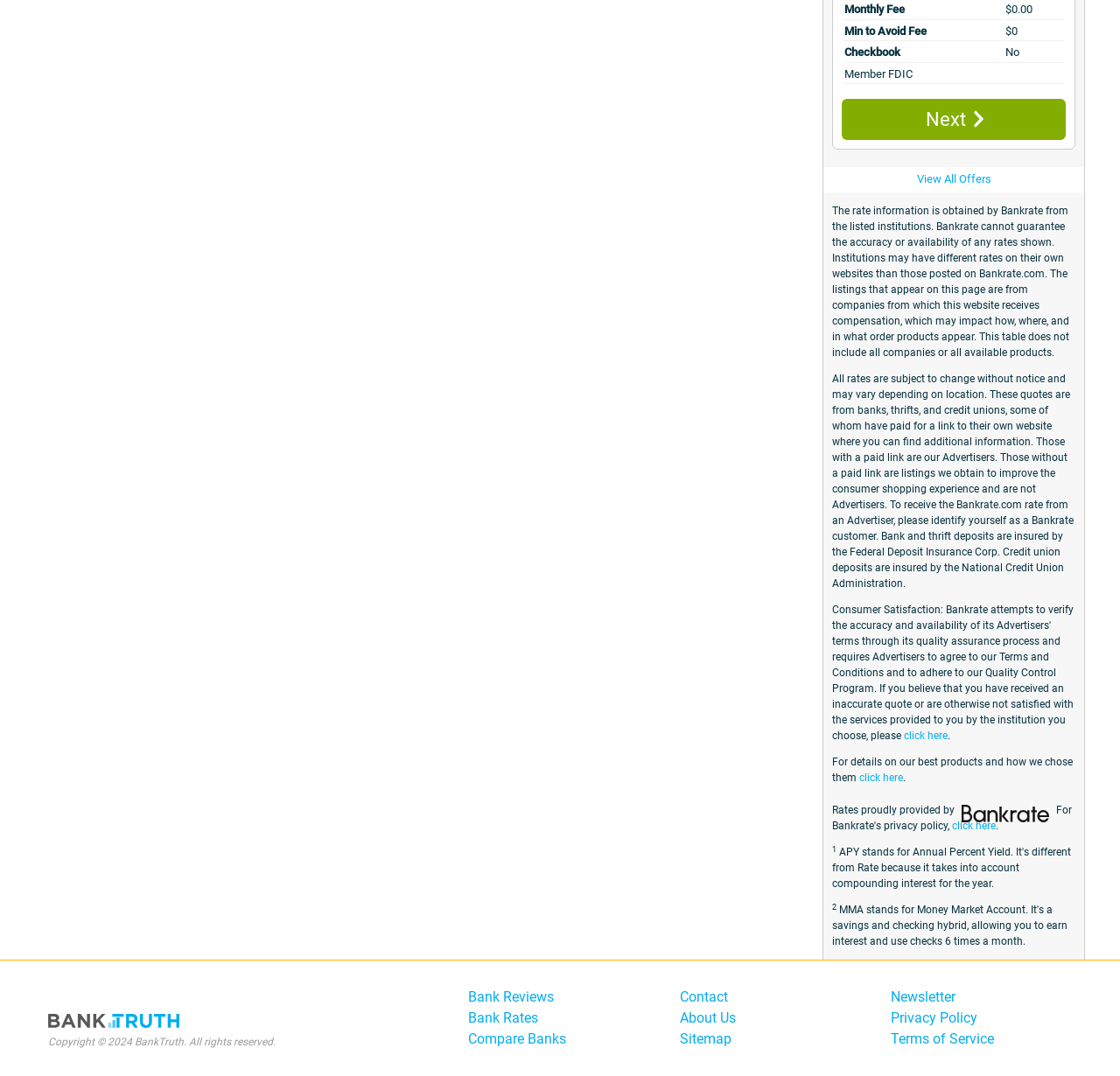Please locate the bounding box coordinates of the element that should be clicked to achieve the given instruction: "Click Bank Reviews".

[0.418, 0.919, 0.495, 0.934]